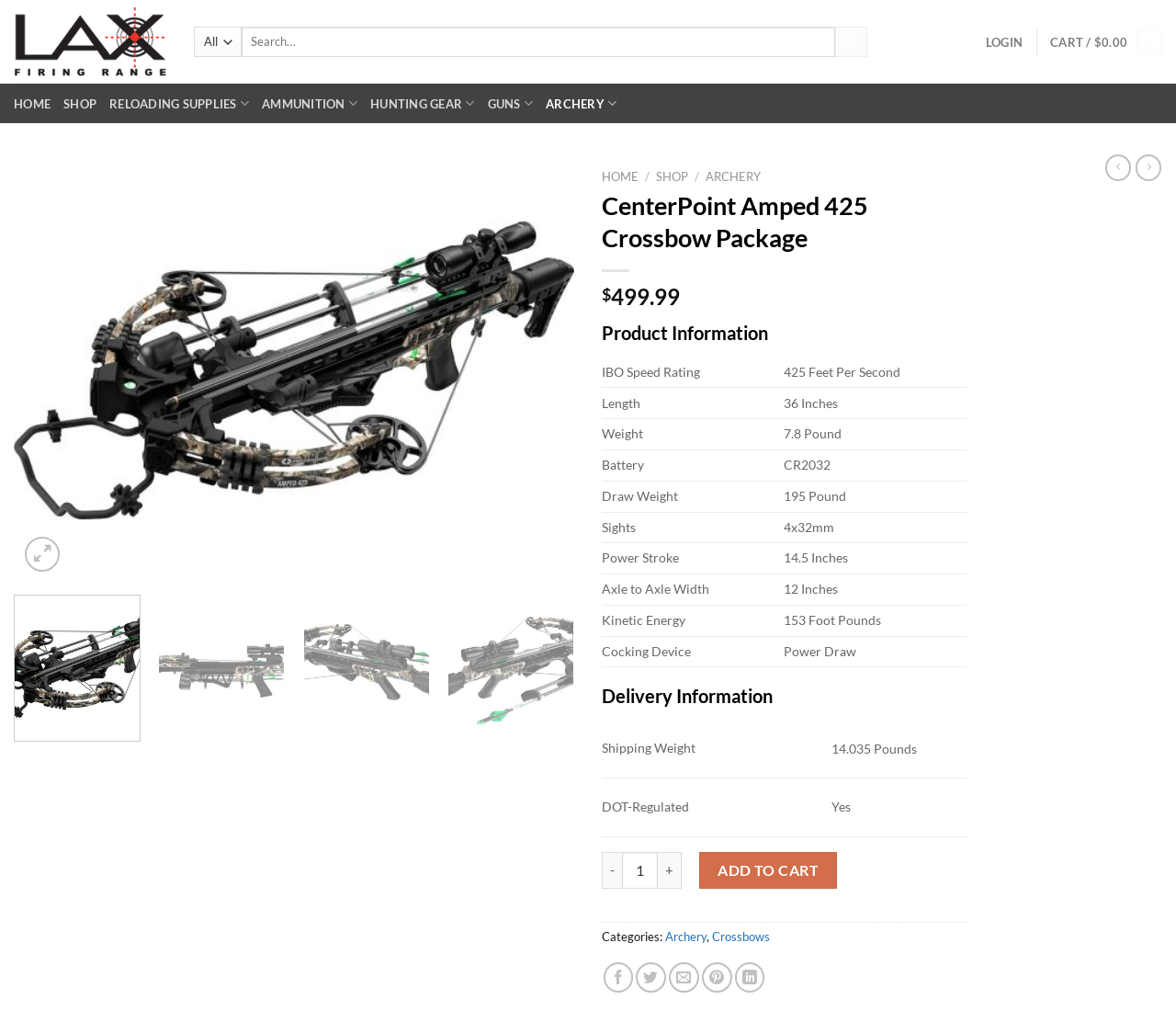Provide a comprehensive caption for the webpage.

The webpage is about a product called CenterPoint Amped 425 Crossbow Package. At the top, there is a logo and a search bar with a submit button. Below the search bar, there are several links to different sections of the website, including LOGIN, CART, HOME, SHOP, RELOADING SUPPLIES, AMMUNITION, HUNTING GEAR, GUNS, and ARCHERY.

On the left side of the page, there is a large image of the product, with a link to the product details below it. There are also previous and next buttons to navigate through product images.

On the right side of the page, there is a section with product information, including the product name, price ($499.99), and a table with detailed specifications such as IBO Speed Rating, Length, Weight, Battery, Draw Weight, Sights, Power Stroke, and Axle to Axle Width.

Below the product information section, there is a section with delivery information, including a table with shipping weight and DOT-regulated information.

There are also several links at the bottom of the page, including HOME, SHOP, and ARCHERY, which seem to be a breadcrumb trail.